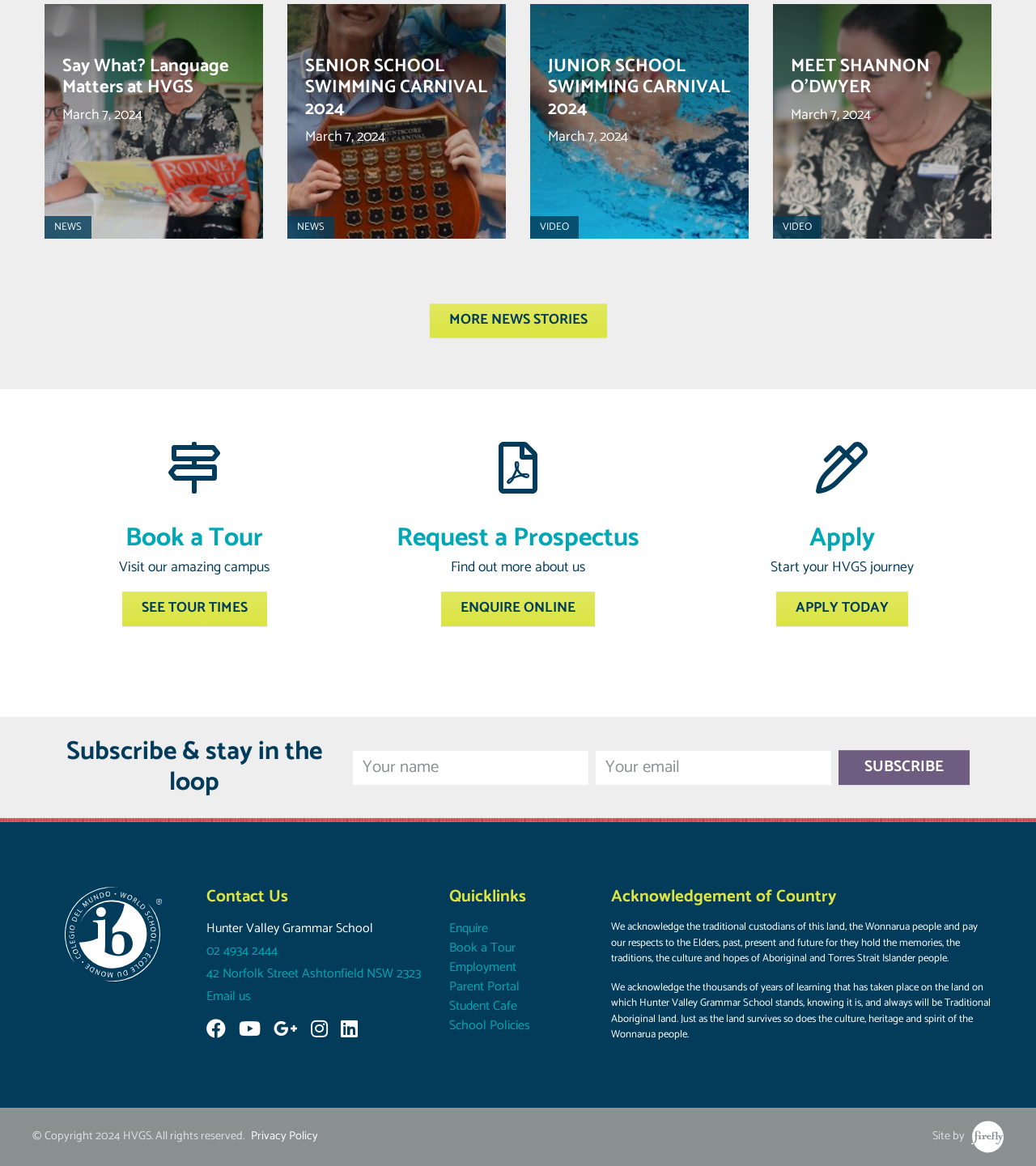Based on the provided description, "parent_node: Search for: value="Search"", find the bounding box of the corresponding UI element in the screenshot.

None